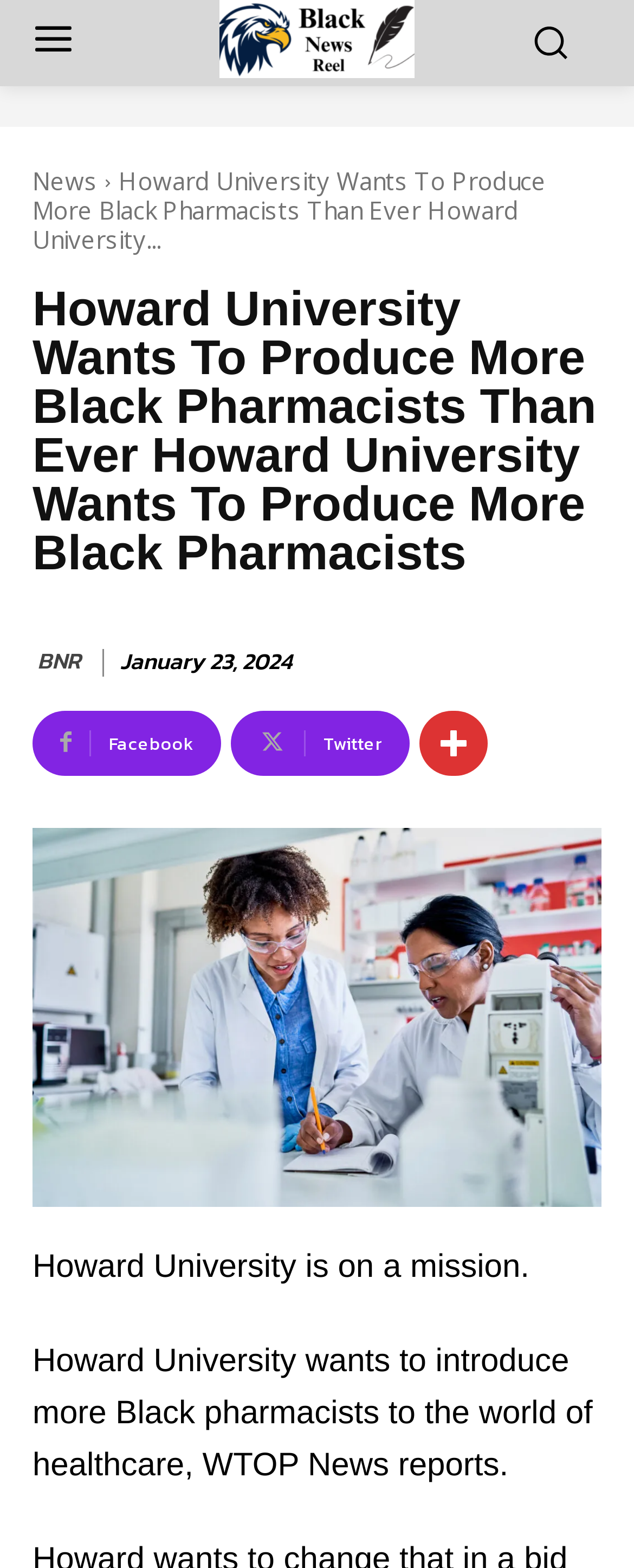Provide a thorough summary of the webpage.

The webpage appears to be a news article page, with a prominent logo of Howard University at the top center of the page. Below the logo, there is a horizontal navigation menu with links to "News" and "BNR" on the left and right sides, respectively. 

The main content of the page is a news article with a heading that reads "Howard University Wants To Produce More Black Pharmacists Than Ever Howard University Wants To Produce More Black Pharmacists". This heading spans almost the entire width of the page. 

Below the heading, there is a timestamp indicating the publication date, "January 23, 2024". On the same line, there are three social media links to Facebook, Twitter, and another platform, aligned horizontally. 

The main article content starts with a brief summary, "Howard University is on a mission." This is followed by a longer paragraph that provides more details about the university's goal to introduce more Black pharmacists to the healthcare industry, citing WTOP News as the source. 

There is also a small, unidentified image on the top right corner of the page, but its purpose is unclear.